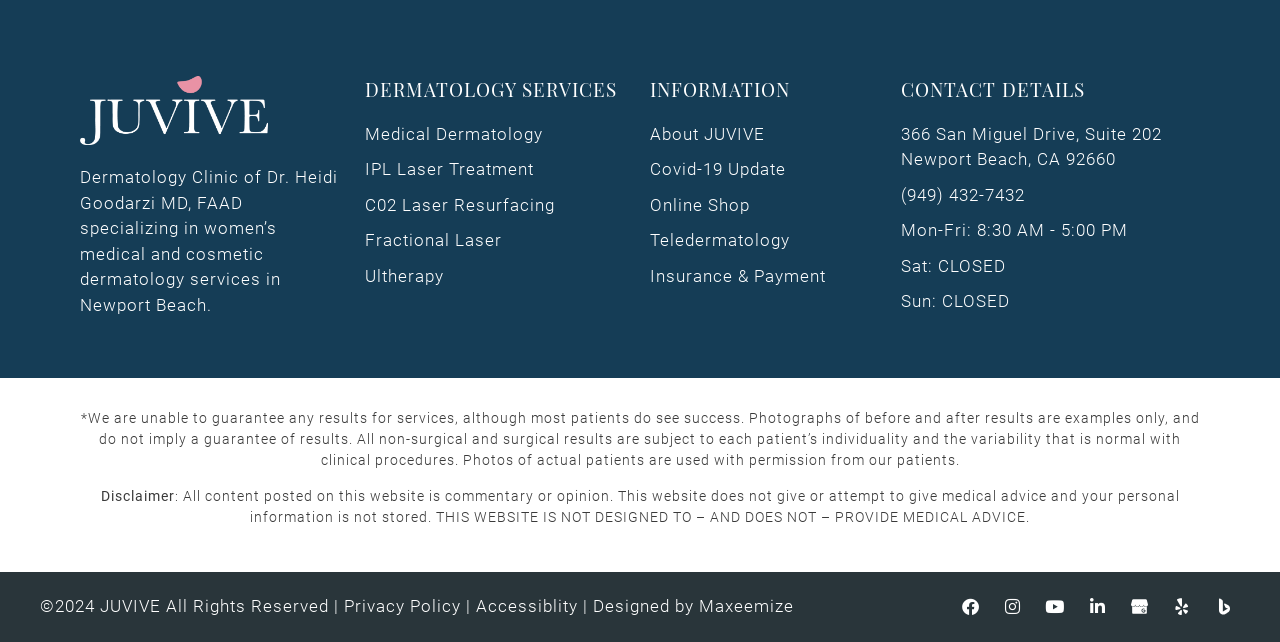Given the element description, predict the bounding box coordinates in the format (top-left x, top-left y, bottom-right x, bottom-right y), using floating point numbers between 0 and 1: C02 Laser Resurfacing

[0.285, 0.3, 0.492, 0.34]